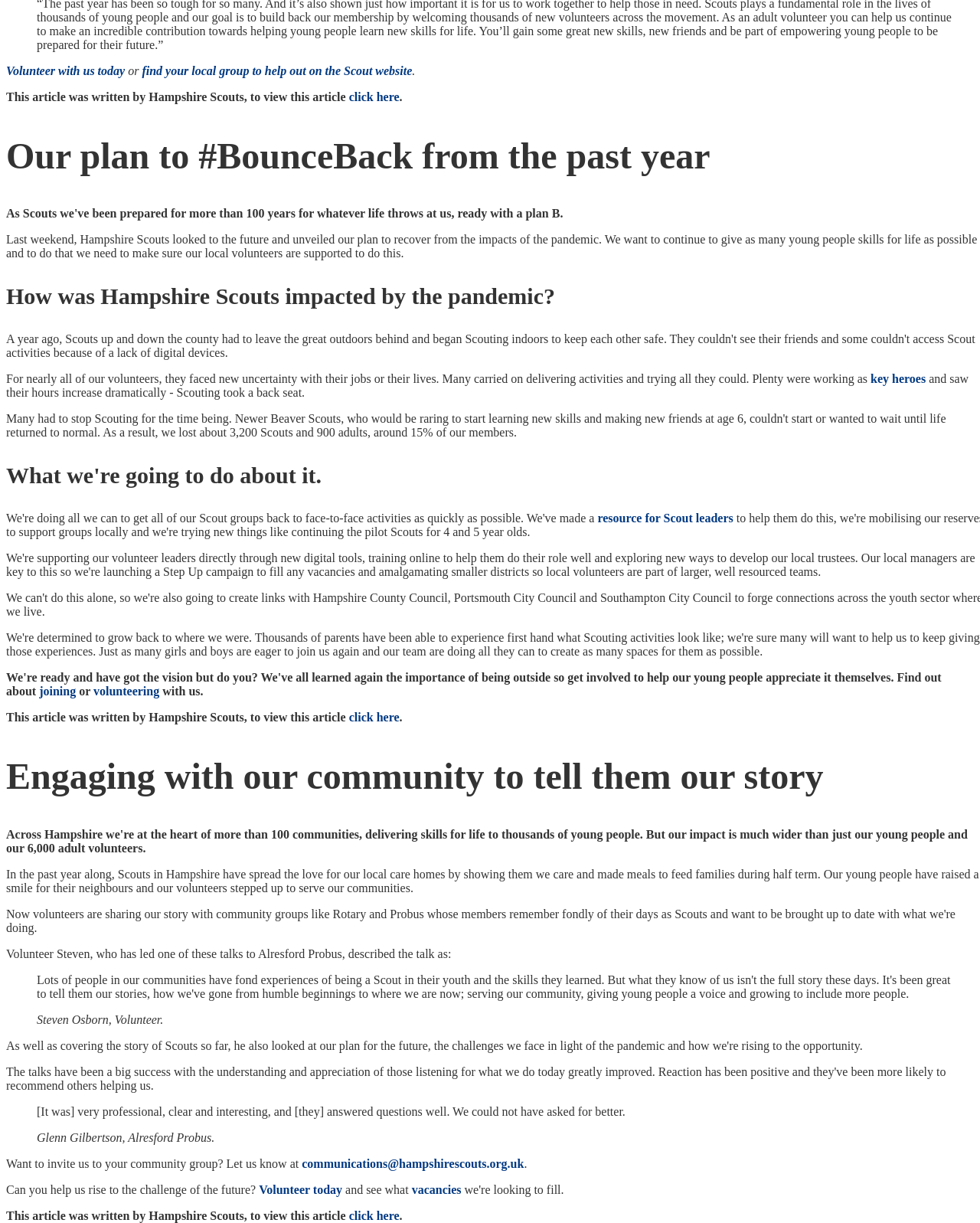Provide the bounding box coordinates of the UI element that matches the description: "volunteering".

[0.095, 0.56, 0.163, 0.571]